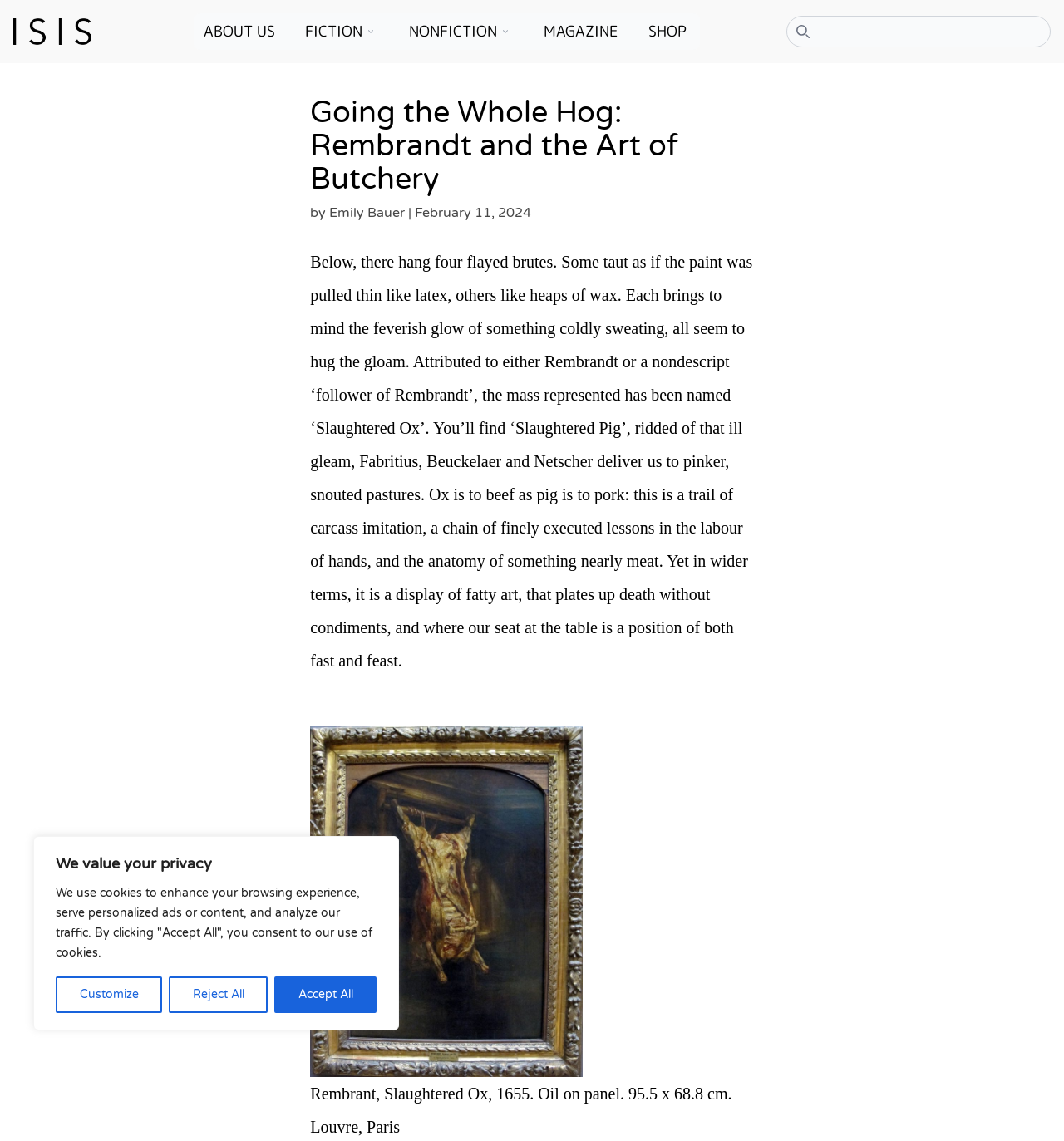Determine the bounding box for the described HTML element: "NONFICTION FEATURES CULTURE POLITICS". Ensure the coordinates are four float numbers between 0 and 1 in the format [left, top, right, bottom].

[0.375, 0.012, 0.483, 0.044]